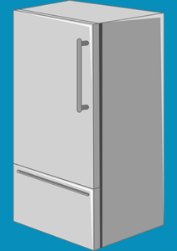How many doors does the refrigerator have?
Look at the image and answer with only one word or phrase.

Two